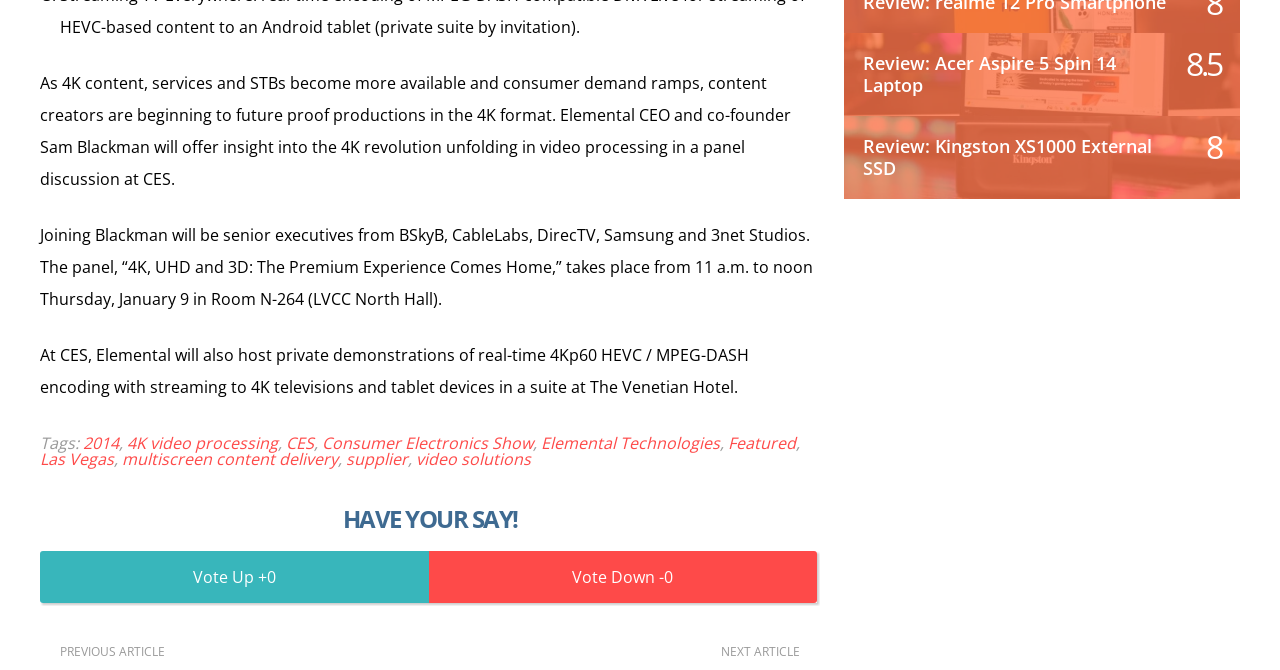Respond with a single word or phrase to the following question: Where will Elemental host private demonstrations of real-time 4Kp60 HEVC / MPEG-DASH encoding?

The Venetian Hotel